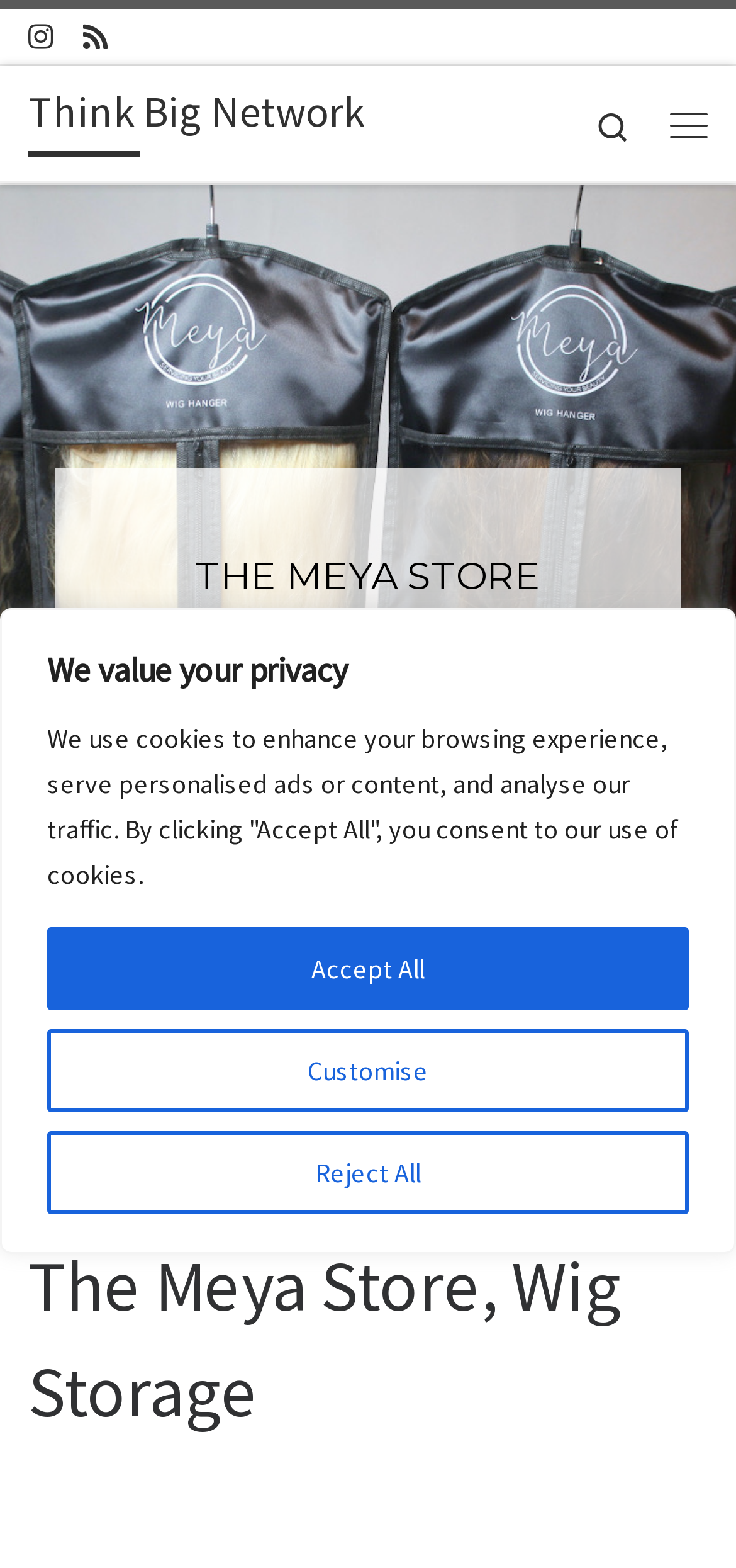Bounding box coordinates are specified in the format (top-left x, top-left y, bottom-right x, bottom-right y). All values are floating point numbers bounded between 0 and 1. Please provide the bounding box coordinate of the region this sentence describes: name="submit" value="Post Comment"

None